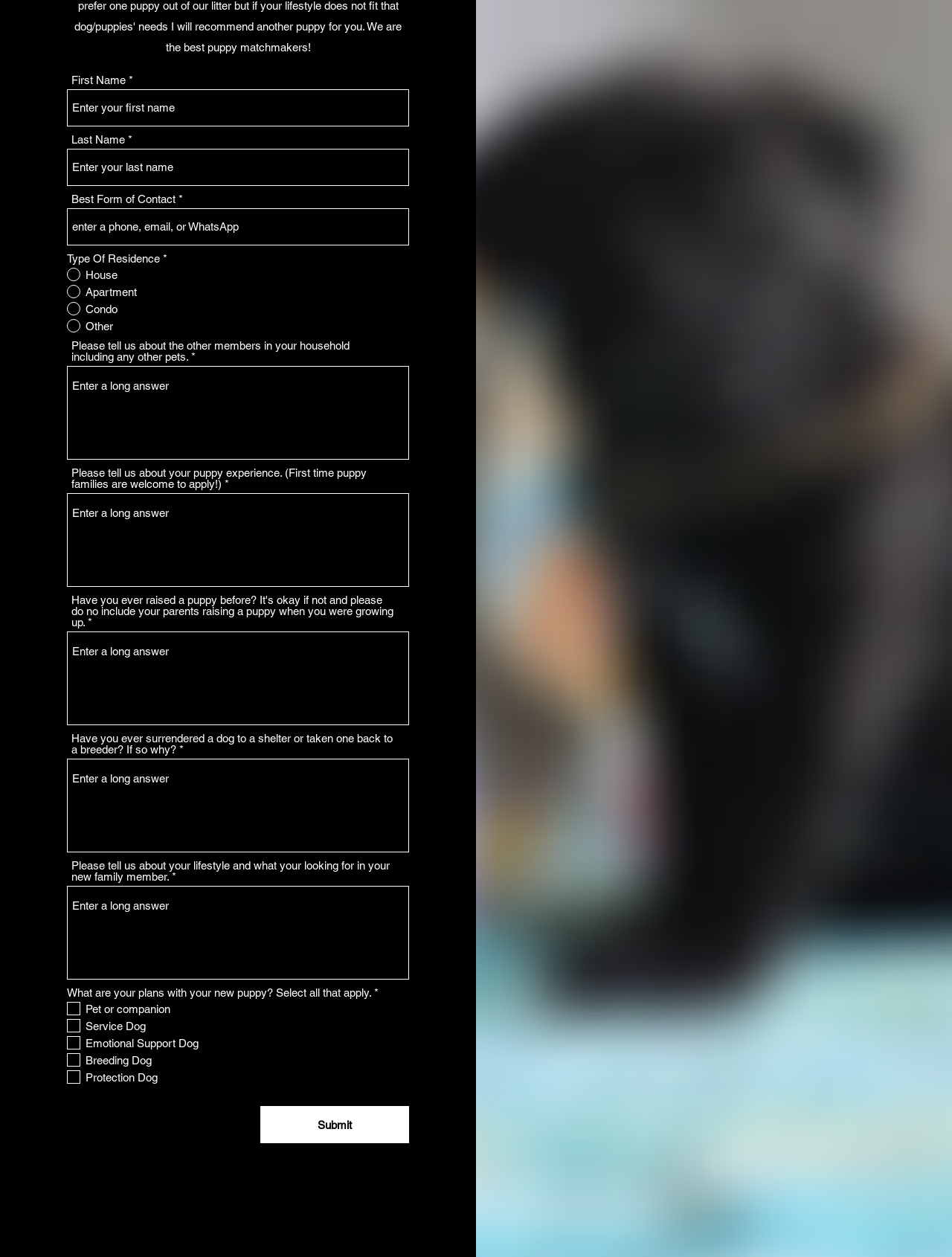Pinpoint the bounding box coordinates of the area that should be clicked to complete the following instruction: "Tell us about your puppy experience". The coordinates must be given as four float numbers between 0 and 1, i.e., [left, top, right, bottom].

[0.07, 0.393, 0.43, 0.467]